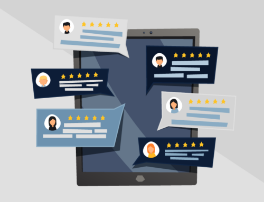What do the speech bubbles represent?
Please answer the question with a detailed and comprehensive explanation.

Each speech bubble contains a stylized icon of a reviewer alongside a star rating system, highlighting the importance of customer feedback in today's digital landscape, which indicates that the speech bubbles represent online reviews.